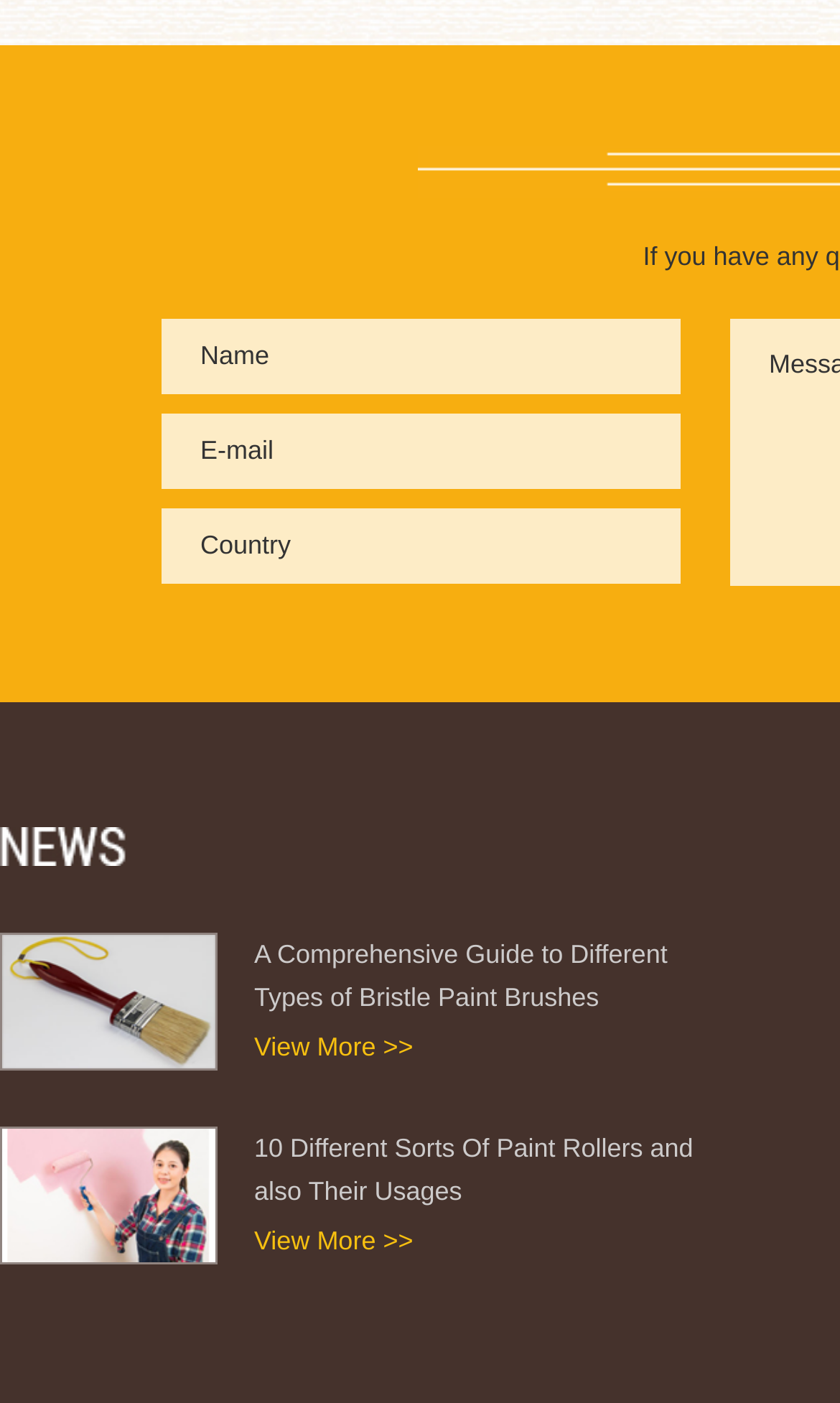Are there any images on the webpage?
Please provide a single word or phrase in response based on the screenshot.

Yes